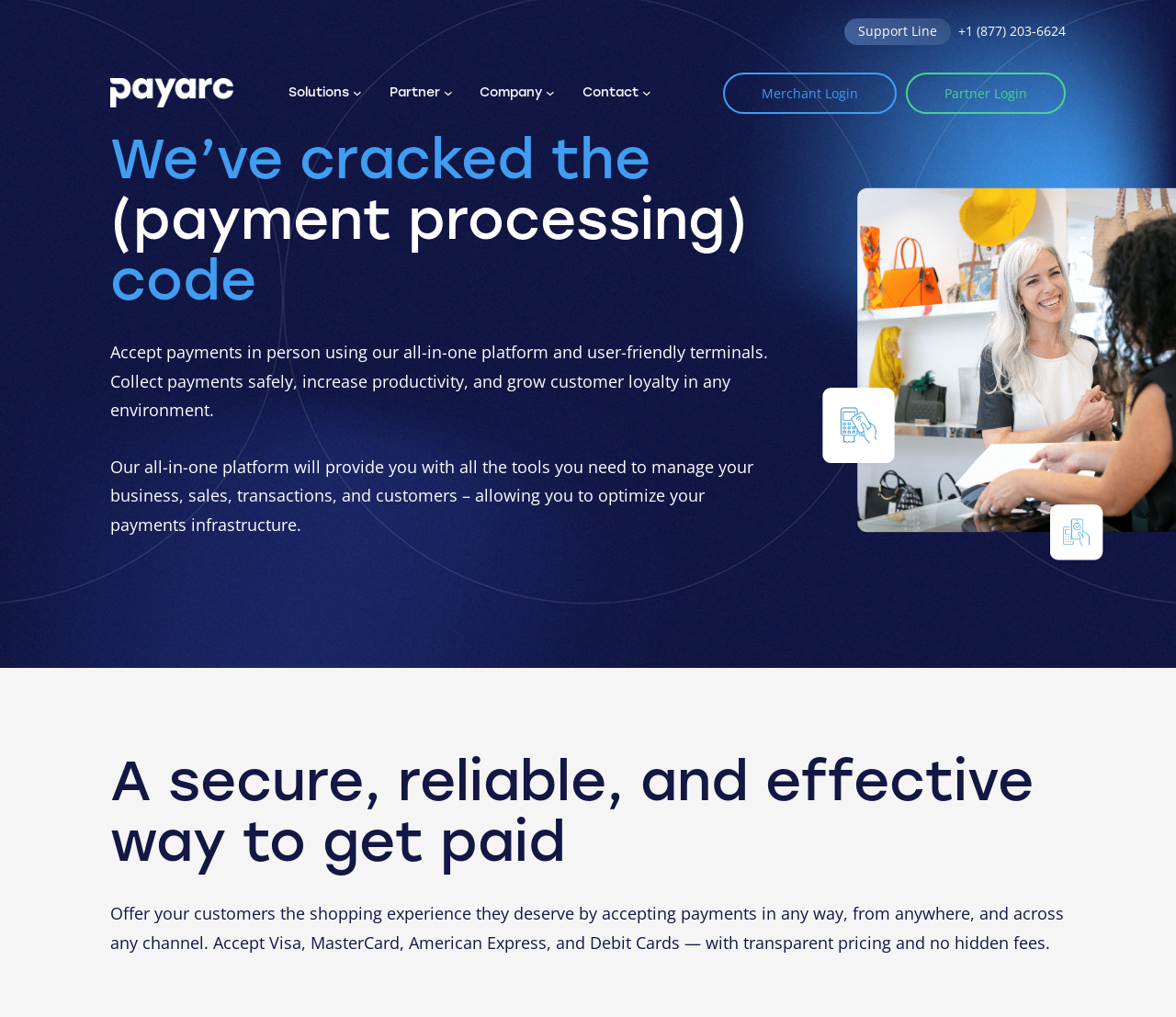What is the purpose of the all-in-one platform?
Using the picture, provide a one-word or short phrase answer.

To manage business, sales, transactions, and customers